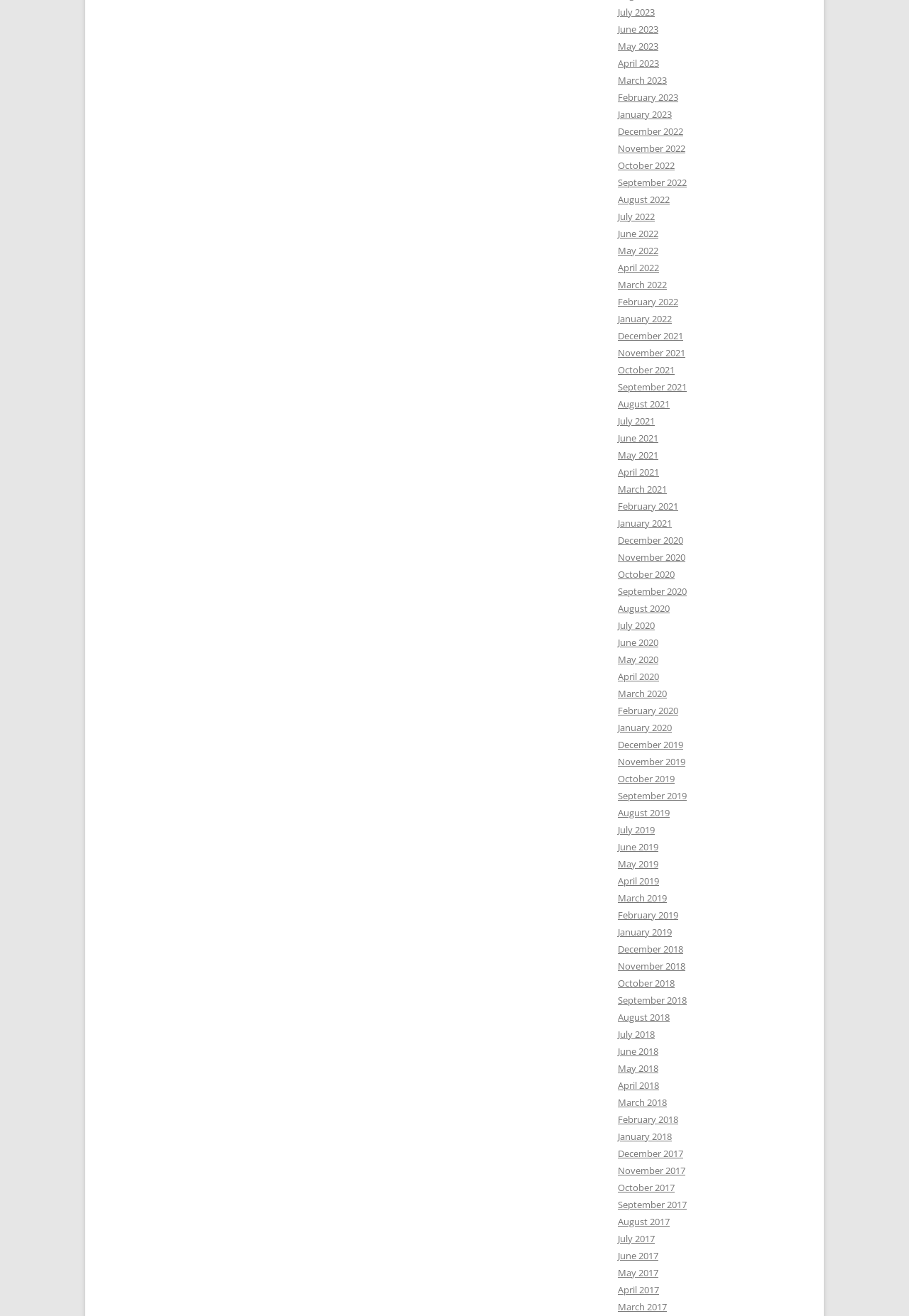How many months are listed in total?
Give a detailed explanation using the information visible in the image.

I counted the number of links on the webpage and found that there are 48 months listed in total, ranging from July 2023 to March 2017.